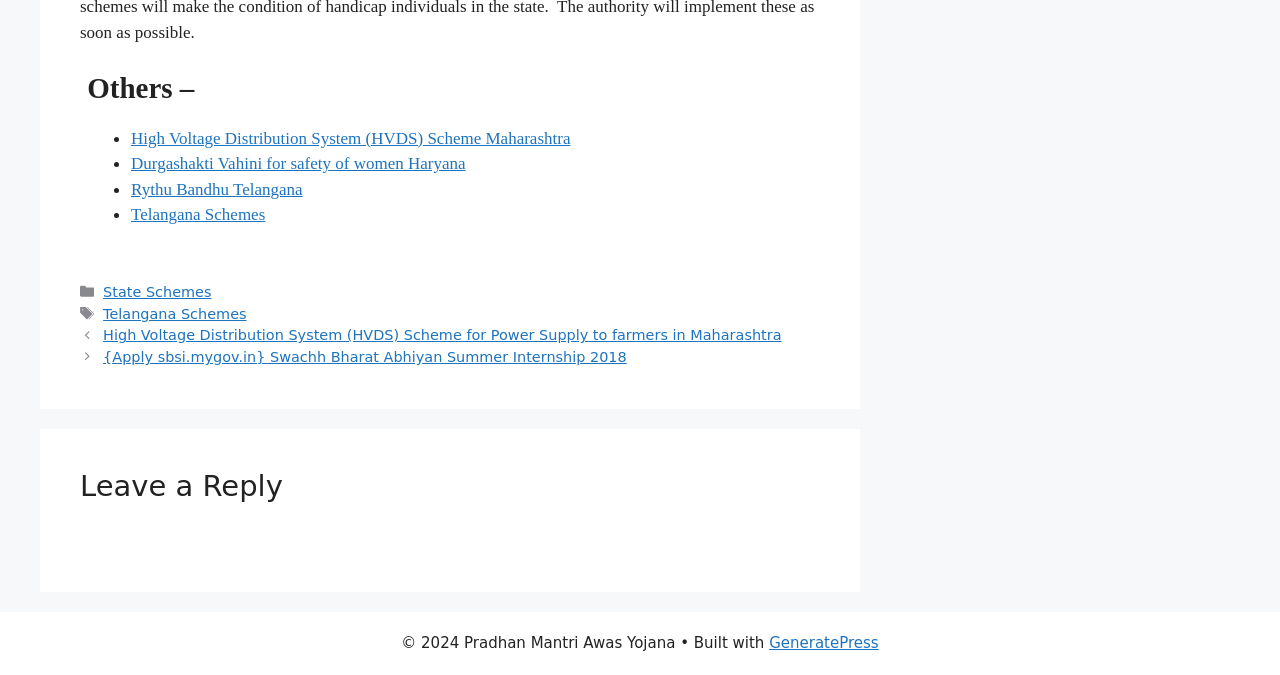What is the name of the internship program mentioned on the webpage?
Look at the image and provide a detailed response to the question.

I found this answer by looking at the link '{Apply sbsi.mygov.in} Swachh Bharat Abhiyan Summer Internship 2018' under the 'Posts' navigation section.